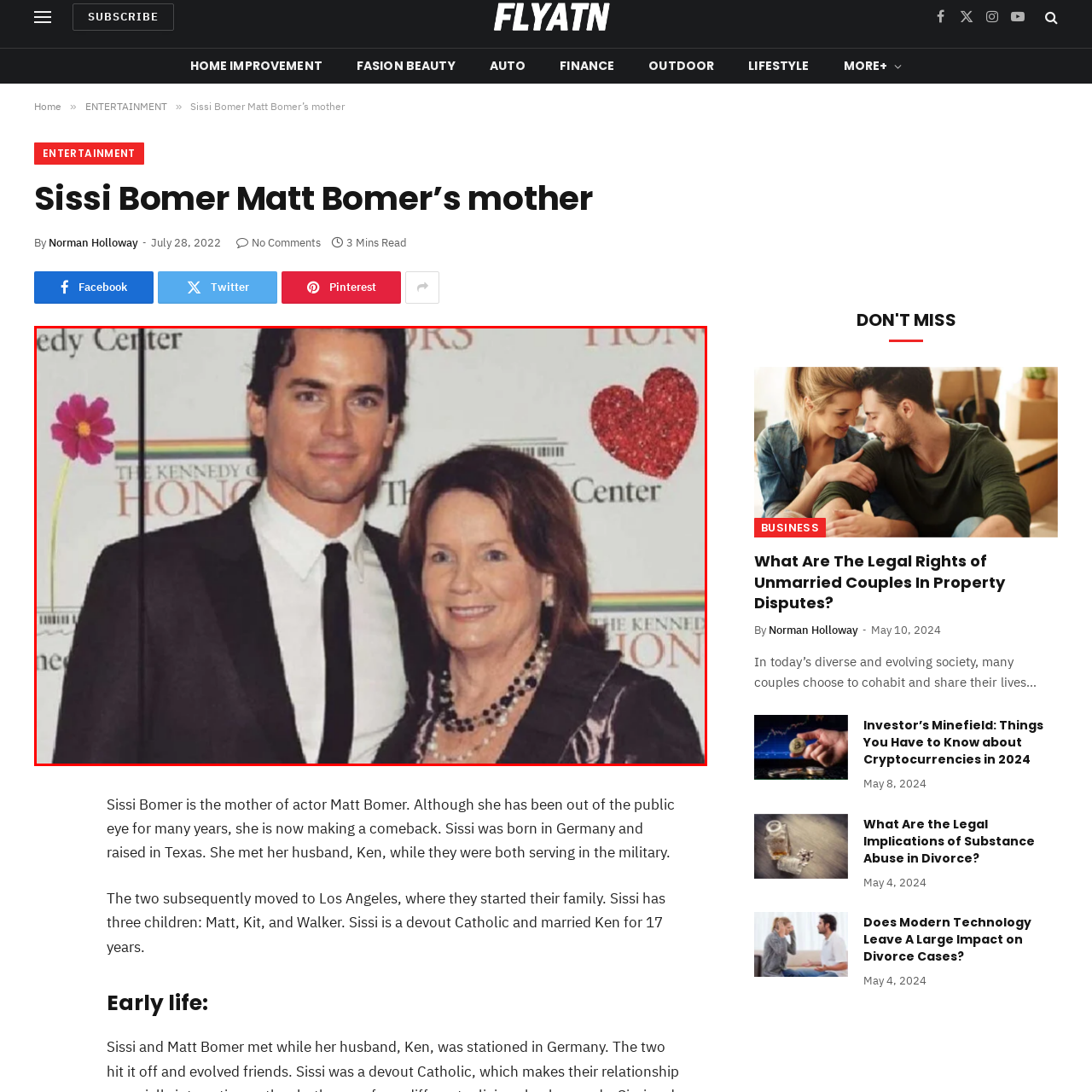What is the occasion depicted in the image?
Check the image encapsulated by the red bounding box and answer the question comprehensively.

The caption describes the scene as a 'prestigious event hosted by The Kennedy Center' that 'celebrates the arts and honors notable figures in the entertainment industry', suggesting a formal and esteemed gathering.